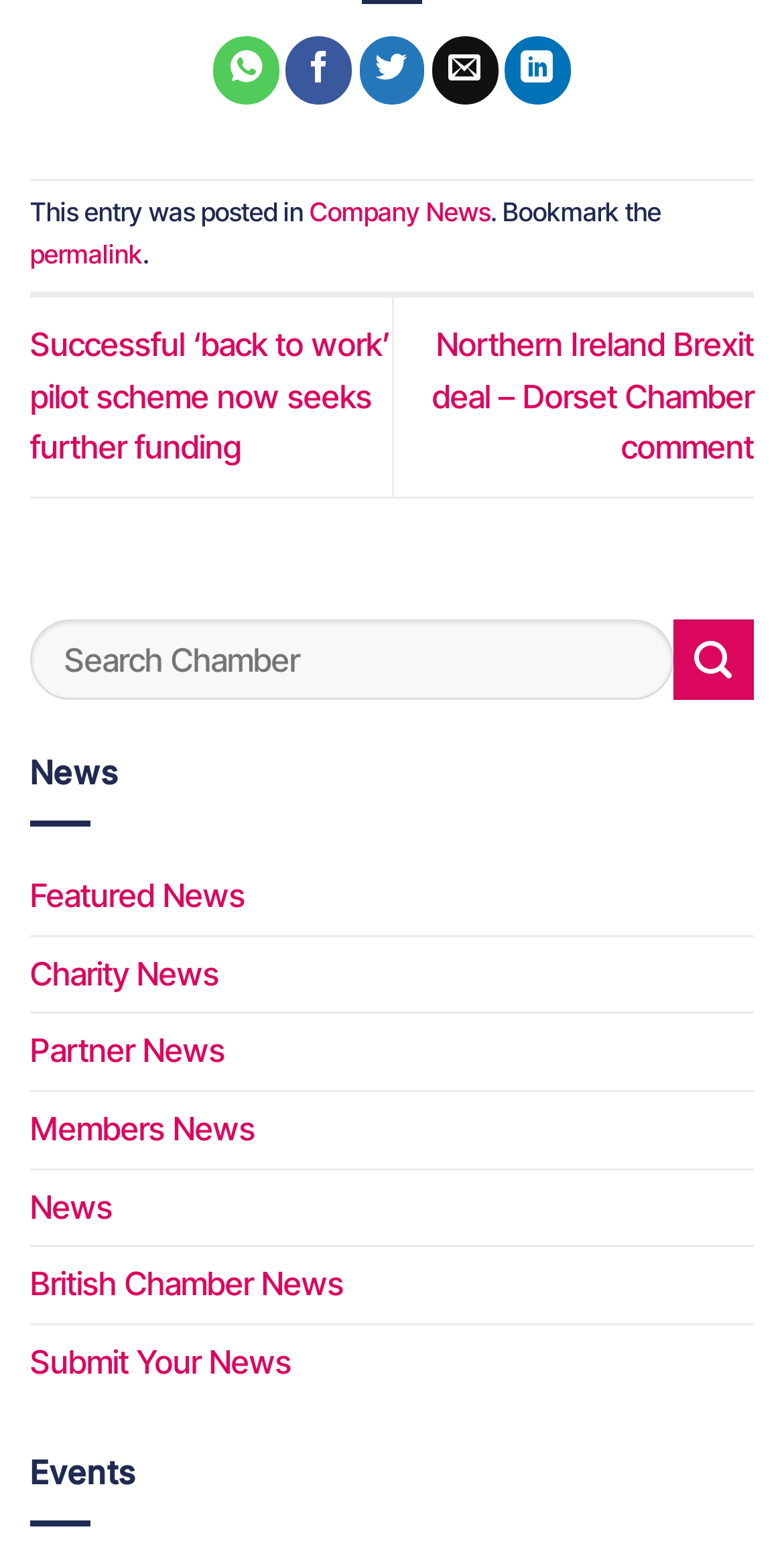Based on the visual content of the image, answer the question thoroughly: What is the section below the news categories?

The section below the news categories is labeled 'Events', which likely provides information about upcoming events related to the Chamber.